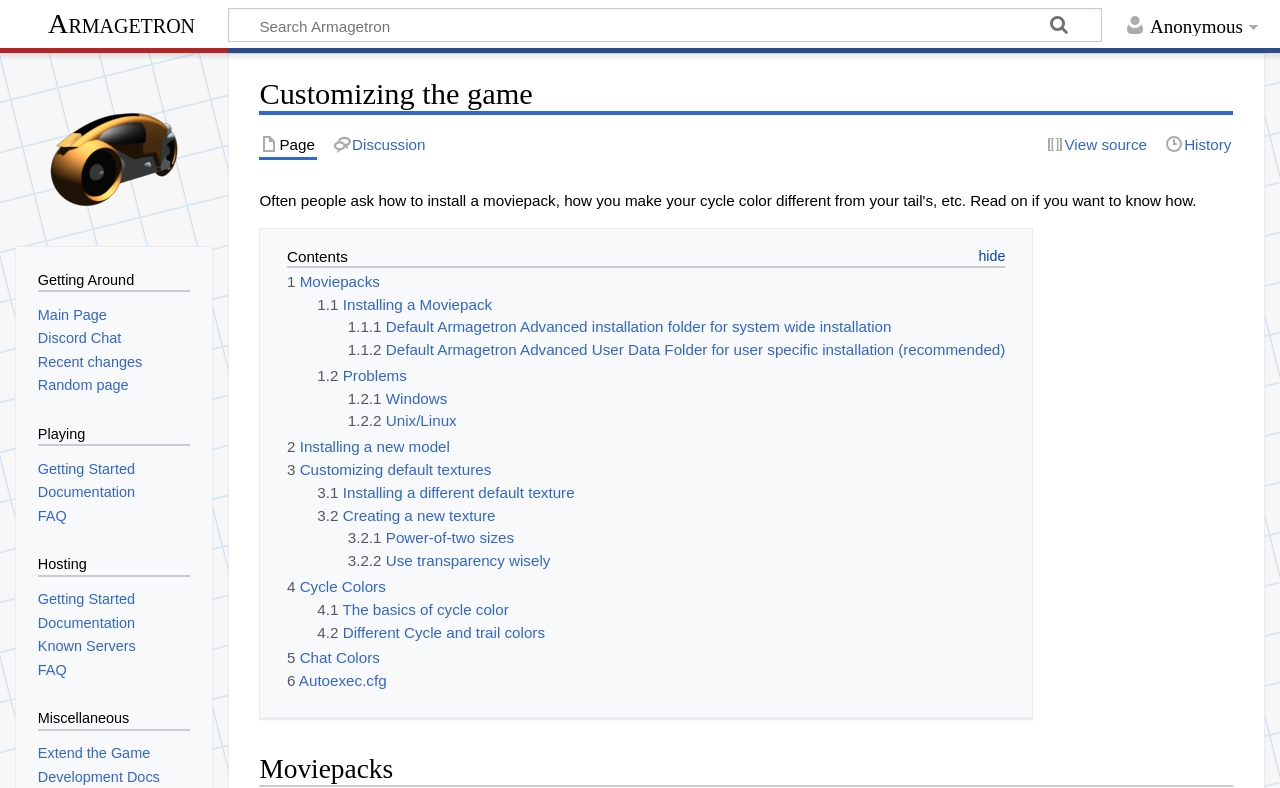Please determine the bounding box coordinates of the area that needs to be clicked to complete this task: 'View source of the page'. The coordinates must be four float numbers between 0 and 1, formatted as [left, top, right, bottom].

[0.816, 0.17, 0.898, 0.199]